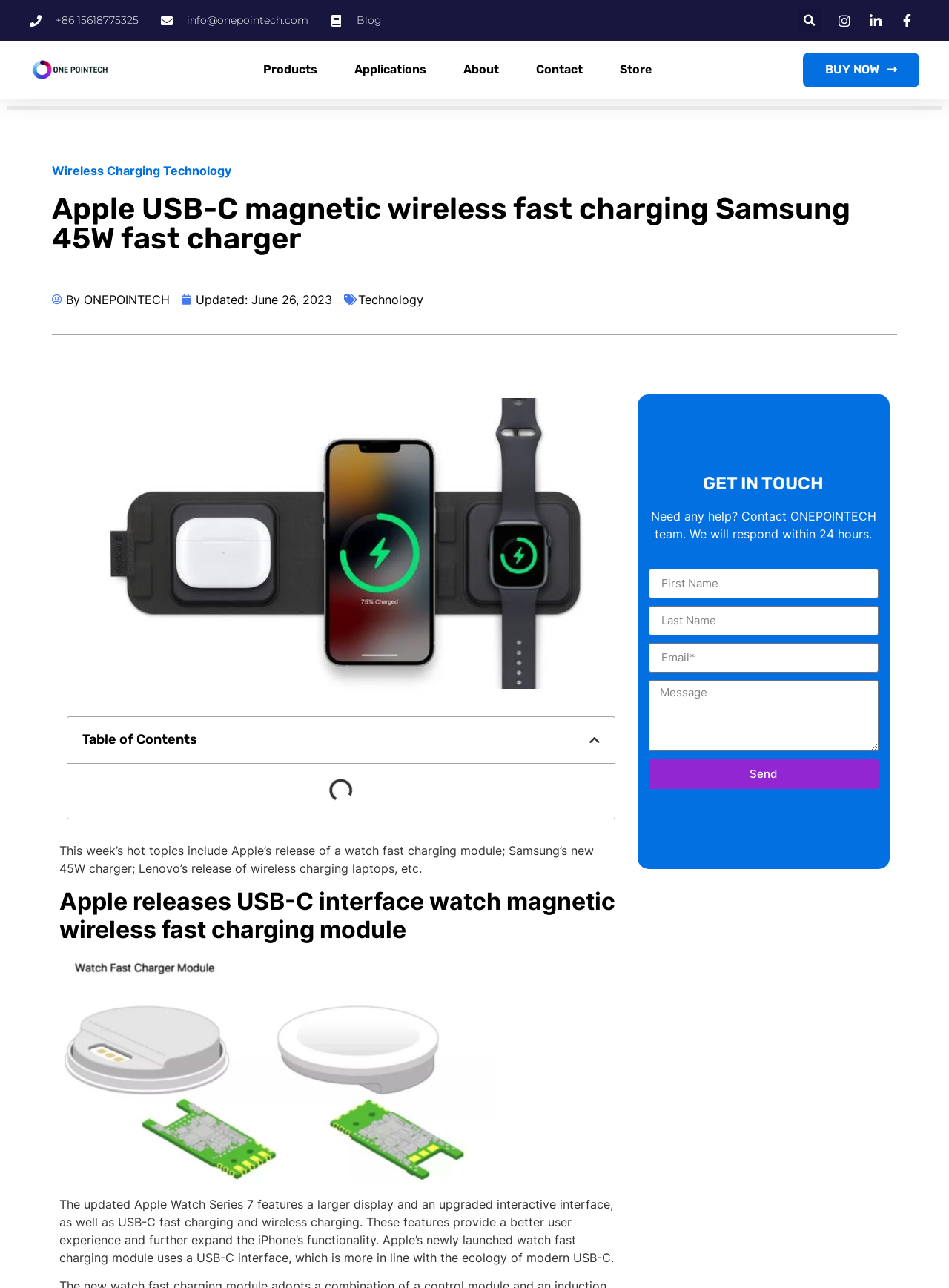How many links are in the top navigation menu?
Please provide a detailed and thorough answer to the question.

I counted the links in the top navigation menu and found six links: Products, Applications, About, Contact, Store, and Blog.